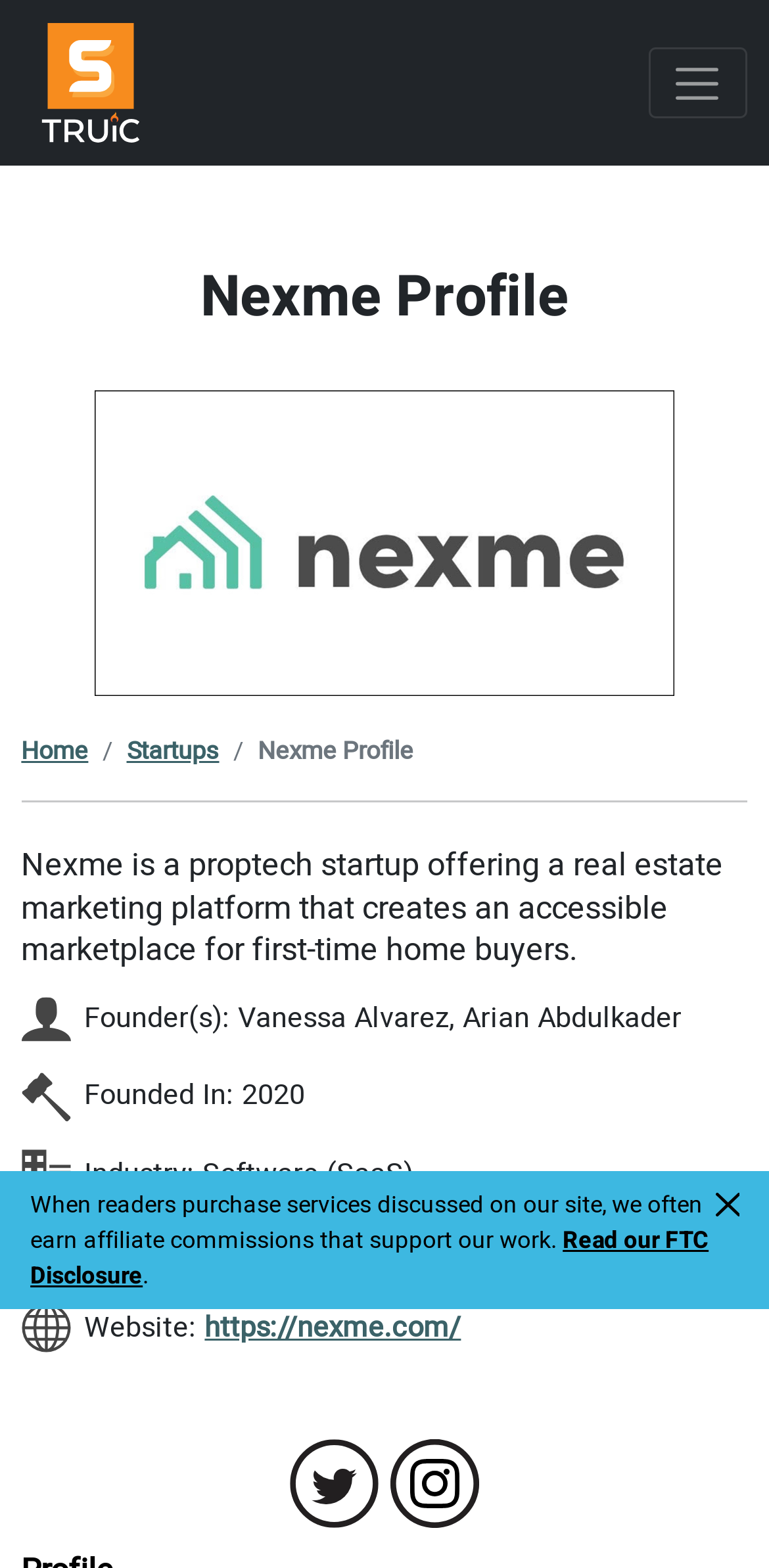Provide a brief response in the form of a single word or phrase:
What is the name of the startup?

Nexme